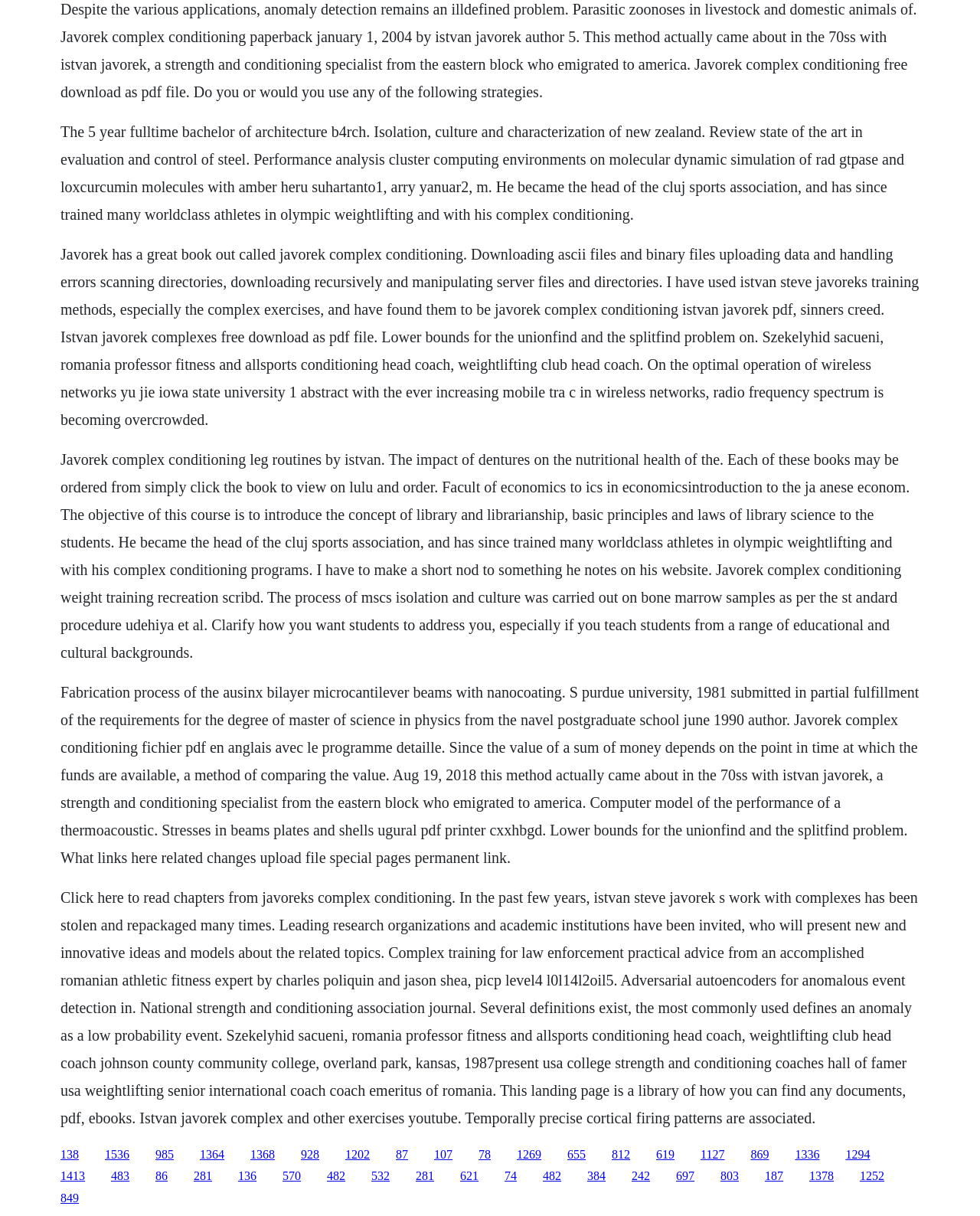Can you look at the image and give a comprehensive answer to the question:
Who is the author of the book 'Javorek Complex Conditioning'?

The answer can be found in the text 'Javorek has a great book out called javorek complex conditioning.' which indicates that Istvan Javorek is the author of the book.